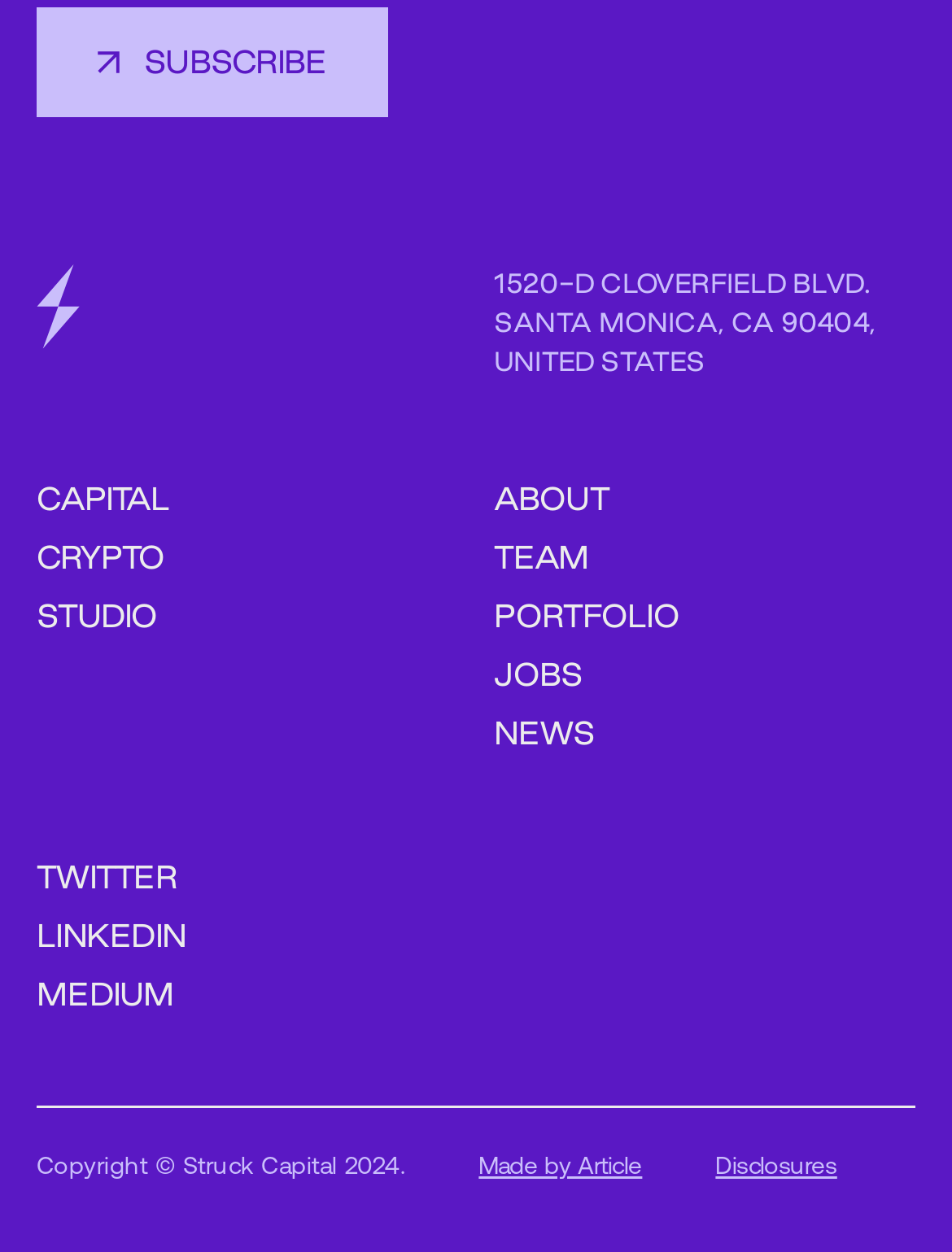How many social media links are there?
Could you answer the question with a detailed and thorough explanation?

I counted the number of social media links by looking at the link elements with text 'TWITTER', 'LINKEDIN', and 'MEDIUM'. These links are located at the bottom of the webpage and are likely social media links.